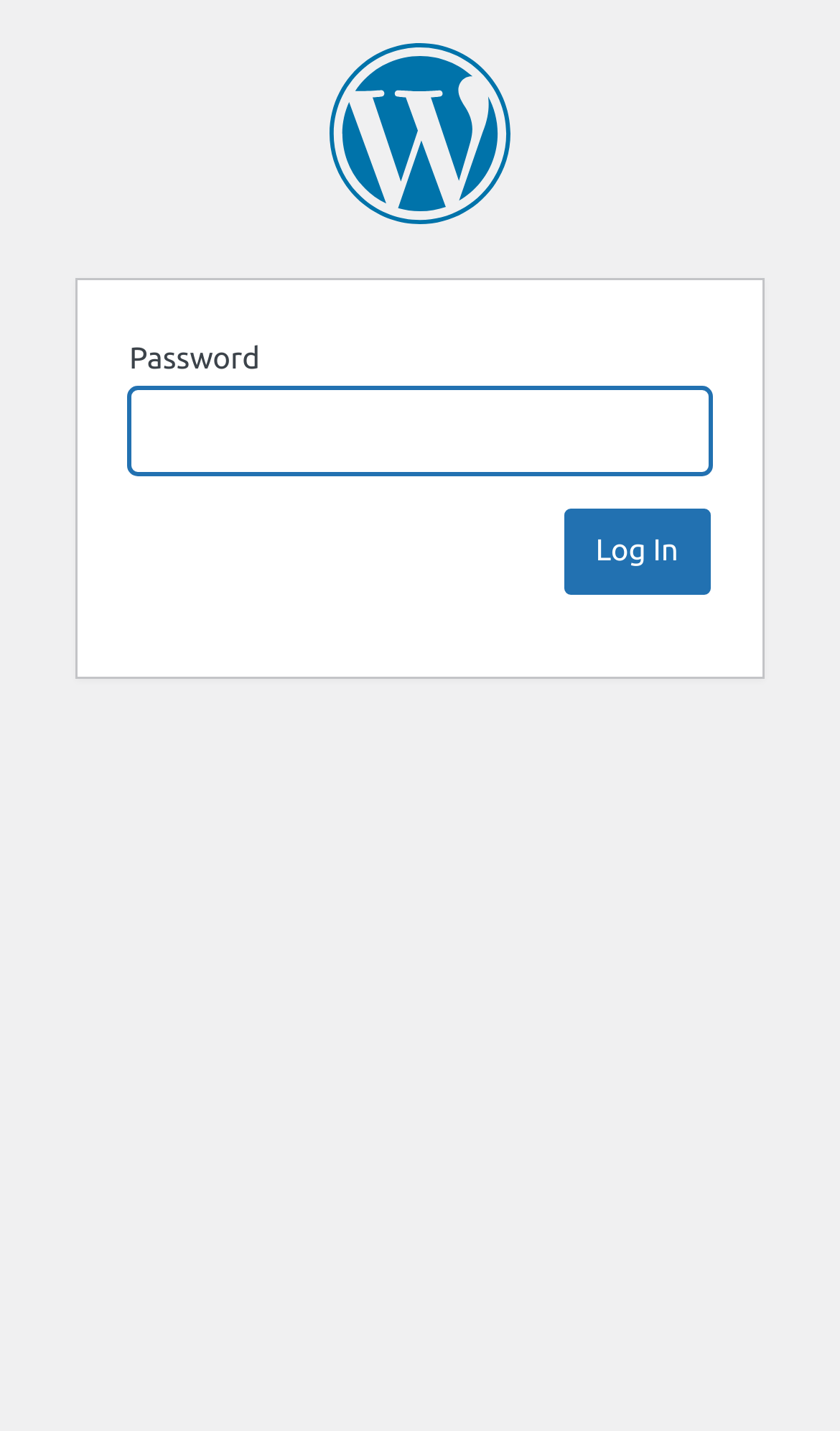Using the format (top-left x, top-left y, bottom-right x, bottom-right y), provide the bounding box coordinates for the described UI element. All values should be floating point numbers between 0 and 1: AlanzosBlog.com

[0.09, 0.03, 0.91, 0.157]